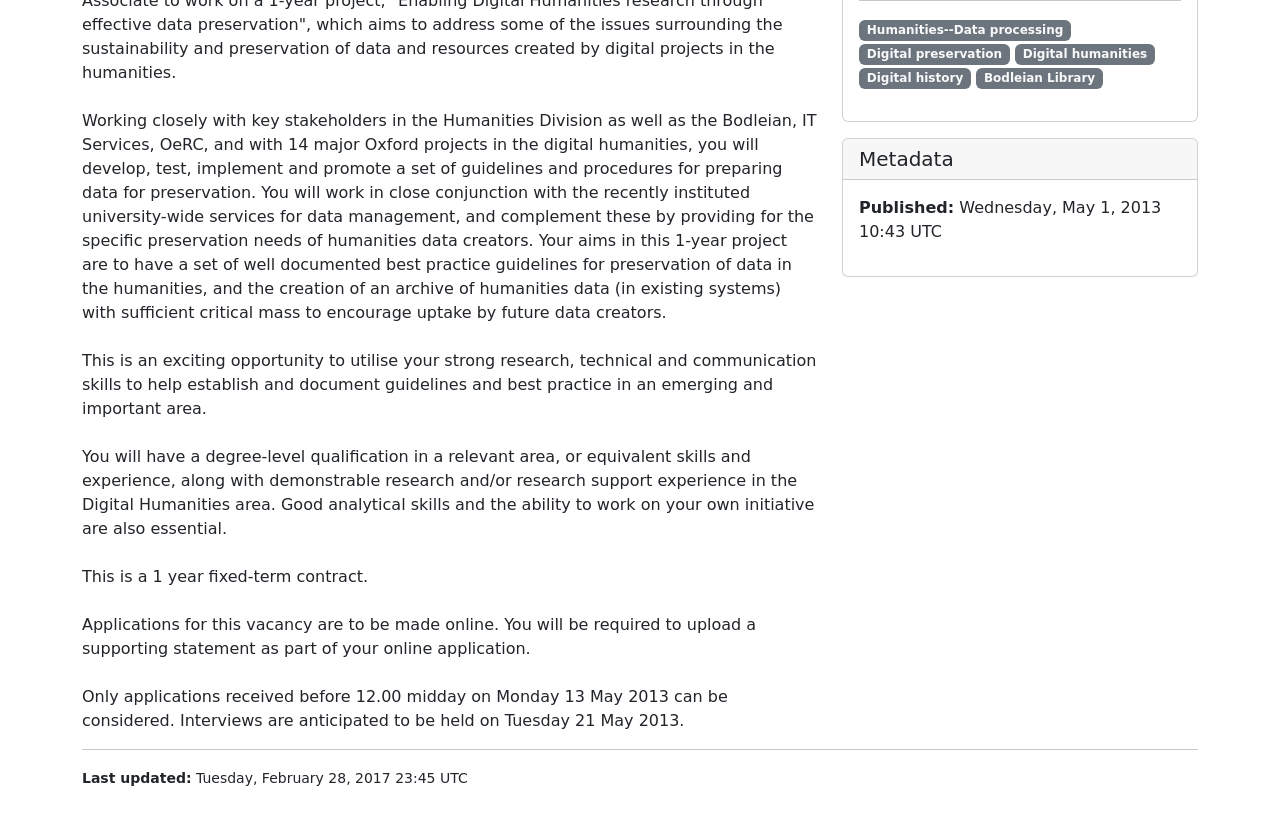Please determine the bounding box coordinates for the element with the description: "Humanities--Data processing".

[0.671, 0.024, 0.837, 0.048]